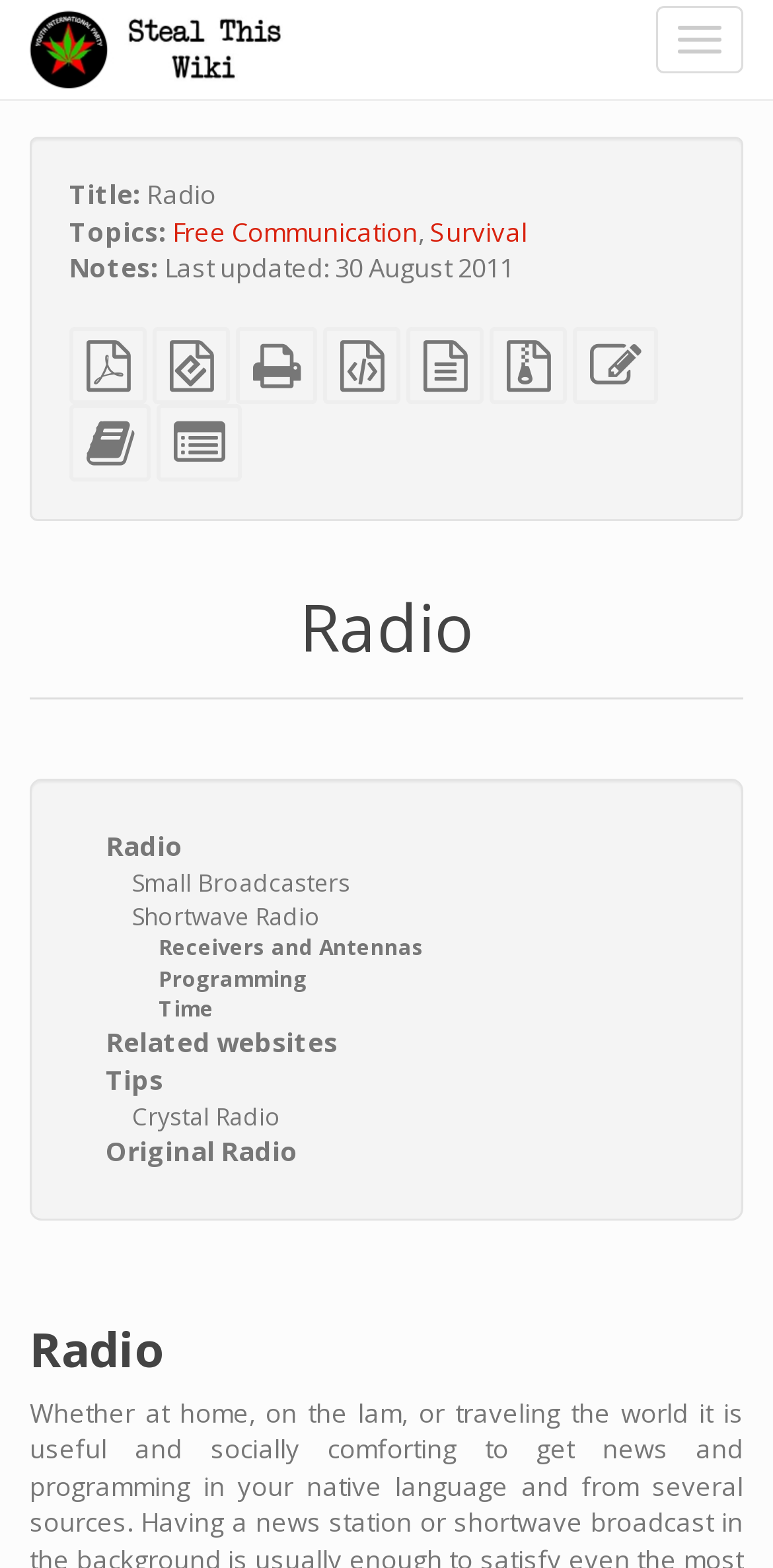Locate the bounding box coordinates of the element that should be clicked to fulfill the instruction: "View Free Communication topic".

[0.223, 0.136, 0.541, 0.159]